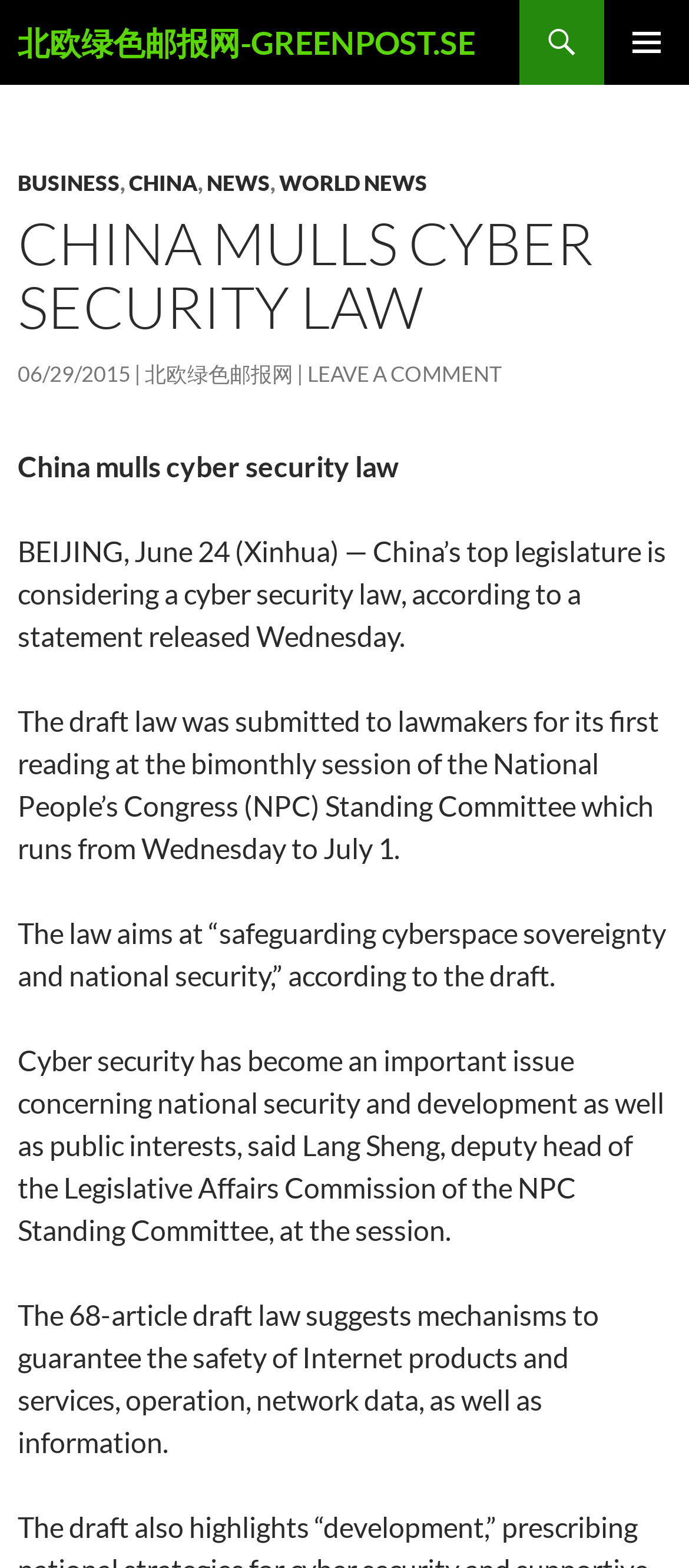Locate the bounding box coordinates of the element's region that should be clicked to carry out the following instruction: "Read the NEWS article". The coordinates need to be four float numbers between 0 and 1, i.e., [left, top, right, bottom].

[0.3, 0.108, 0.392, 0.125]